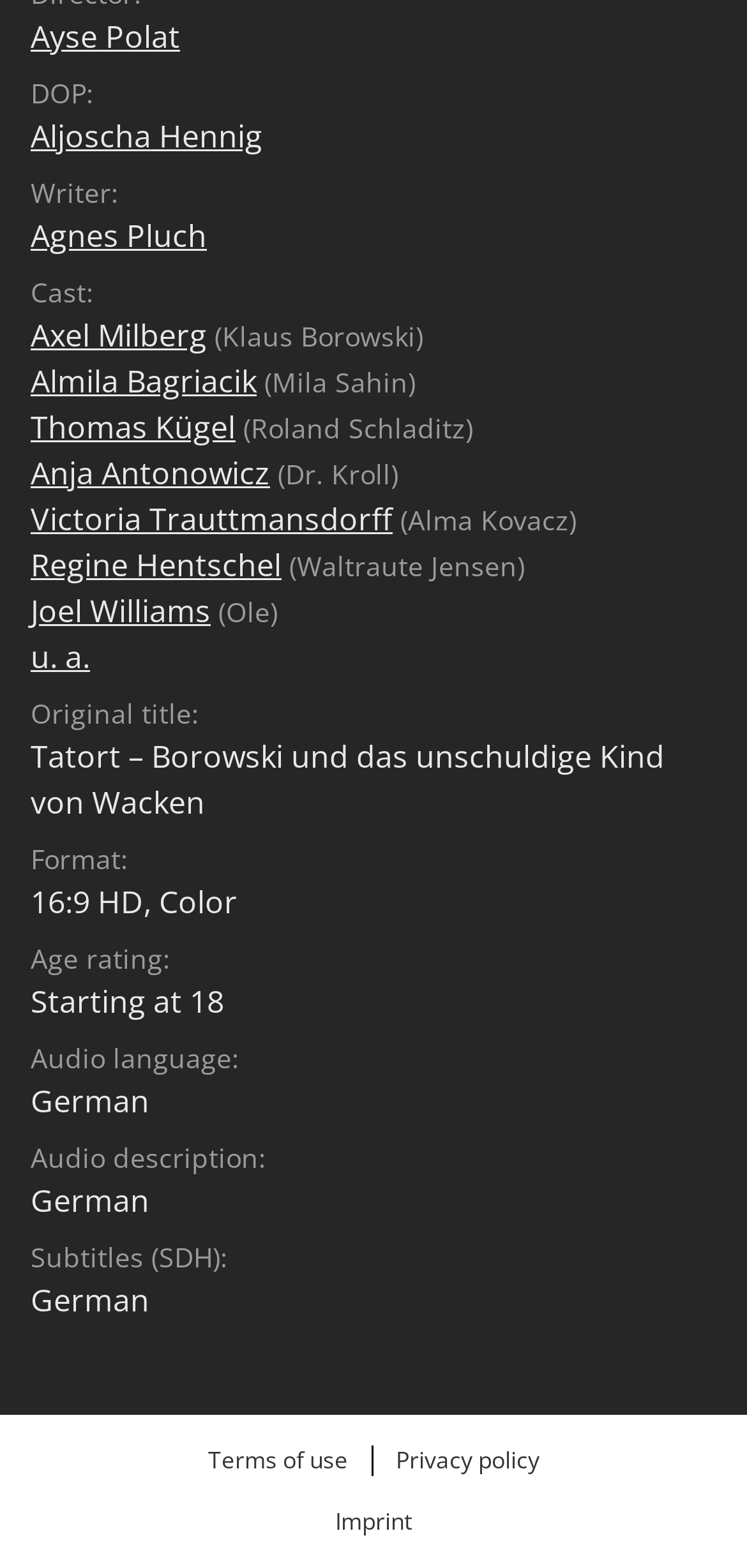Identify the bounding box coordinates for the region of the element that should be clicked to carry out the instruction: "Go to Agnes Pluch". The bounding box coordinates should be four float numbers between 0 and 1, i.e., [left, top, right, bottom].

[0.041, 0.136, 0.277, 0.163]